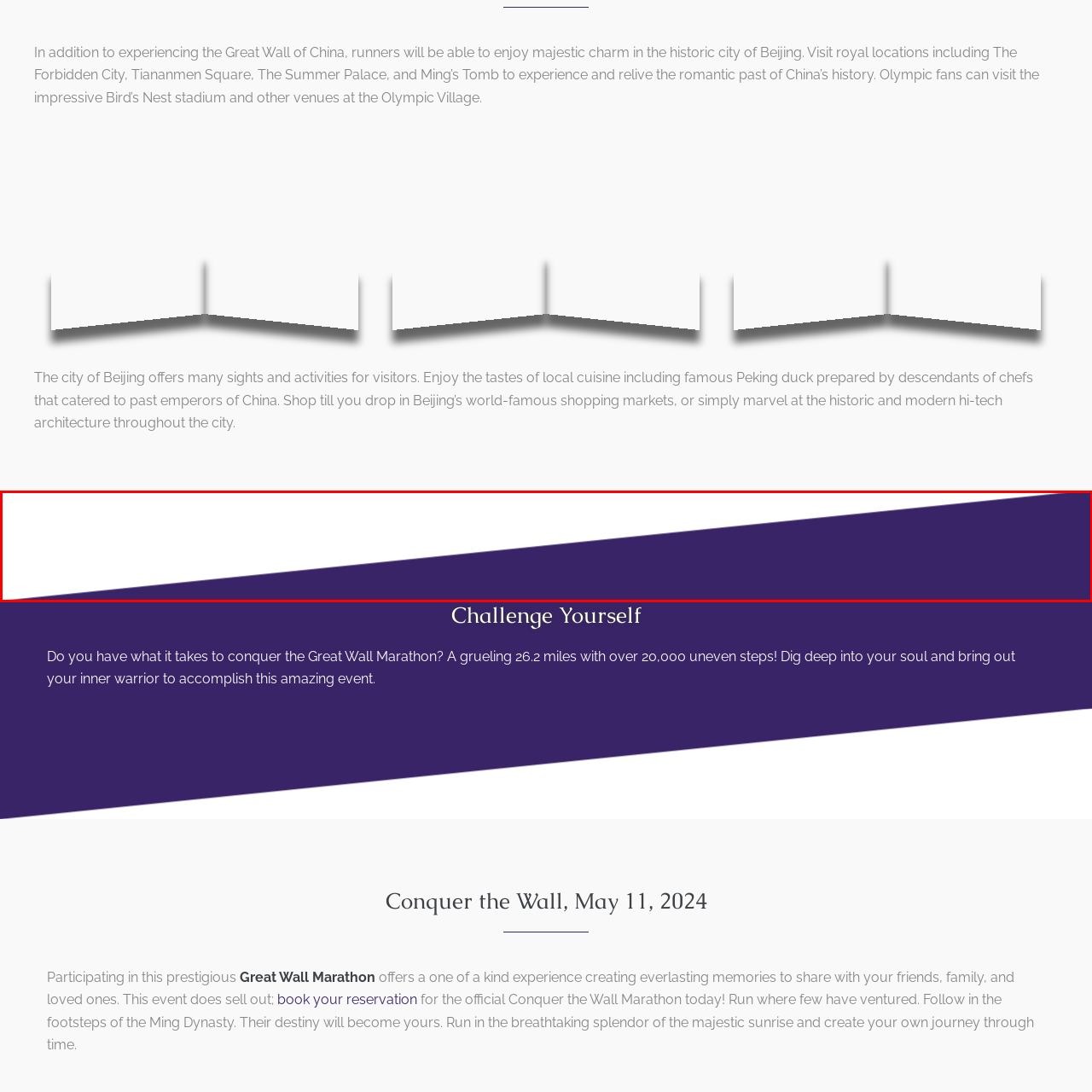Observe the image enclosed by the red rectangle, What is the name of the city where the Forbidden City is located?
 Give a single word or phrase as your answer.

Beijing